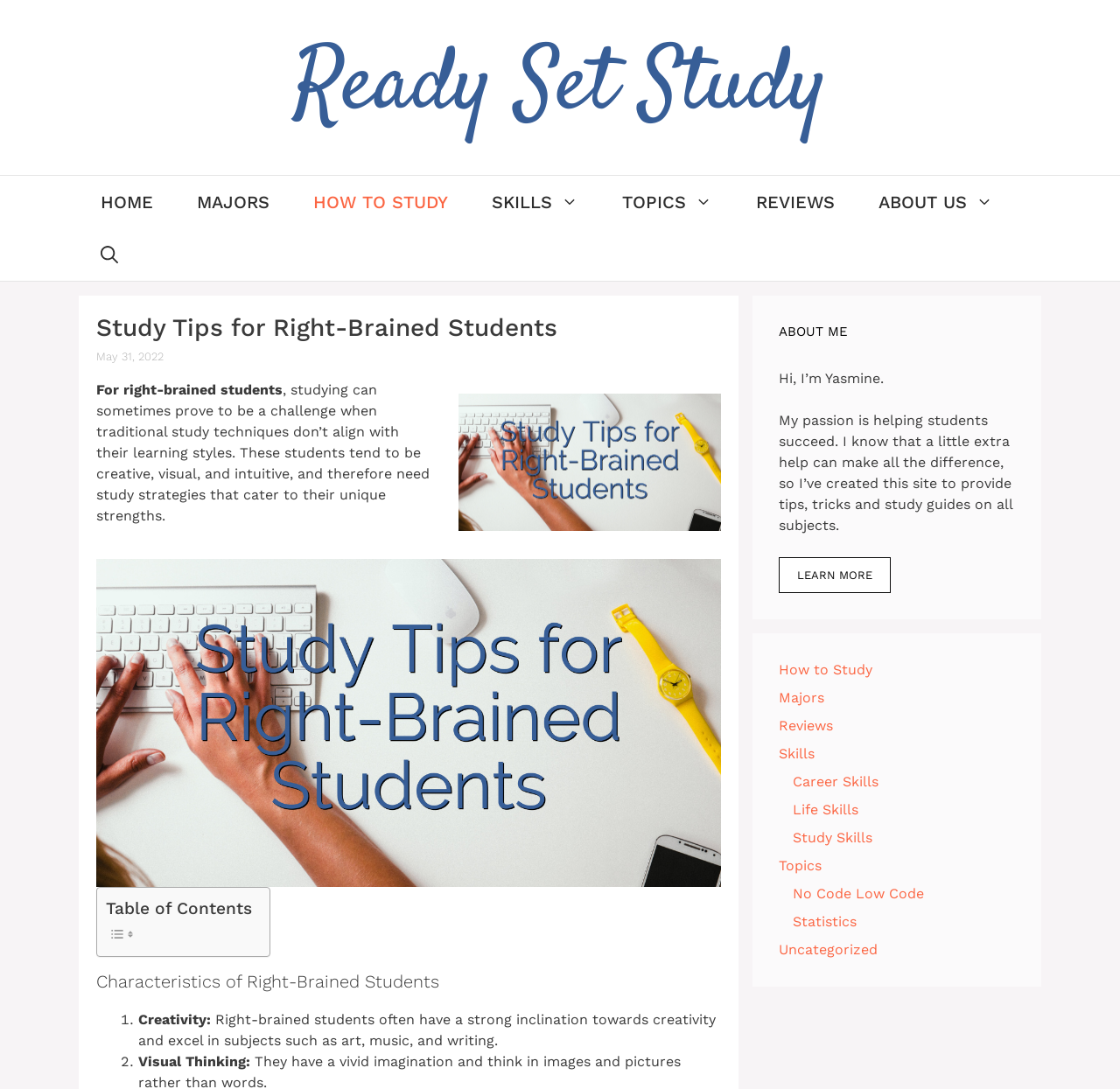What is the name of the website?
Please respond to the question with a detailed and thorough explanation.

I determined the name of the website by looking at the banner element at the top of the webpage, which contains the text 'Ready Set Study'.